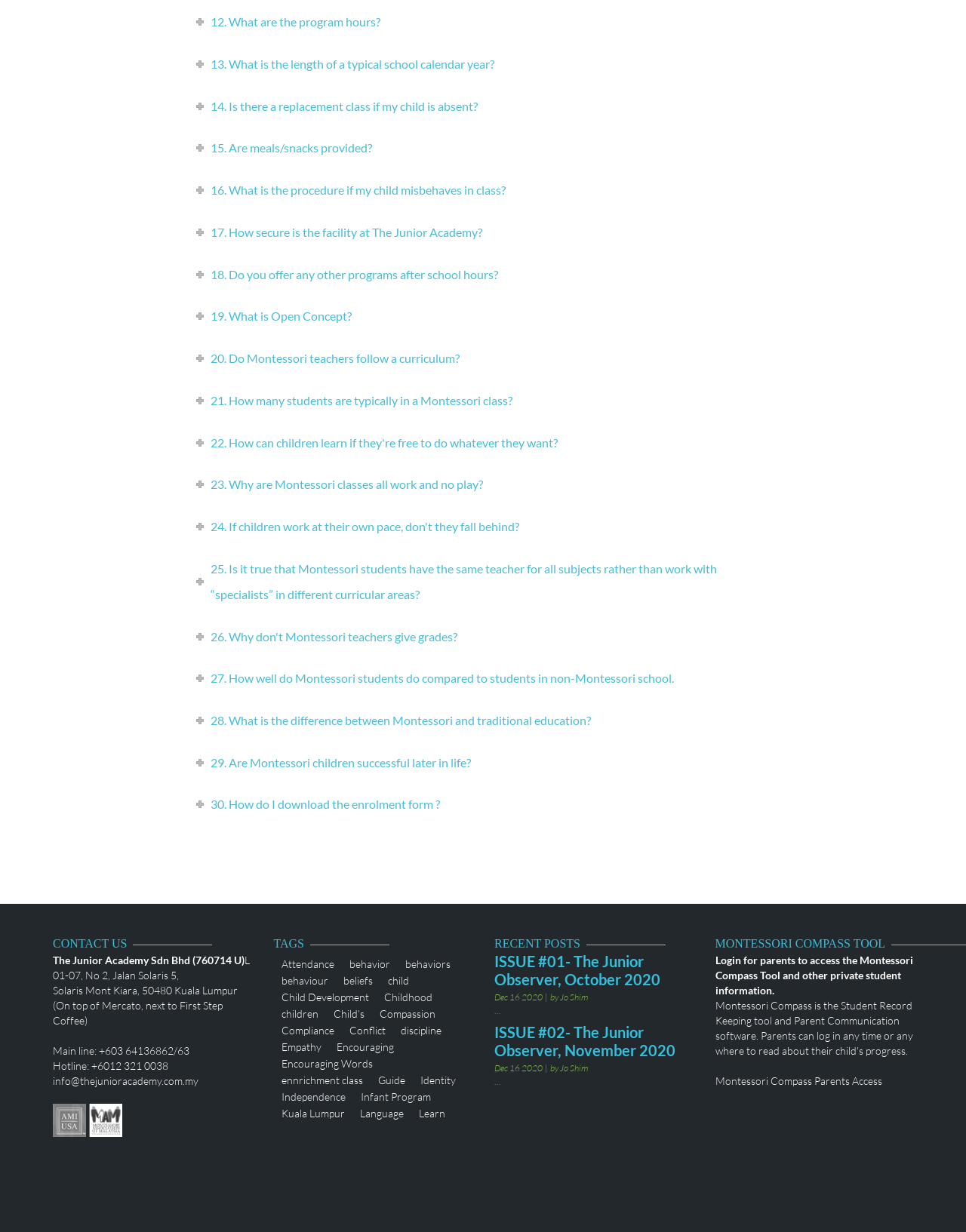Identify the bounding box coordinates for the element you need to click to achieve the following task: "Click the 'TAGS' heading". The coordinates must be four float values ranging from 0 to 1, formatted as [left, top, right, bottom].

[0.283, 0.758, 0.488, 0.774]